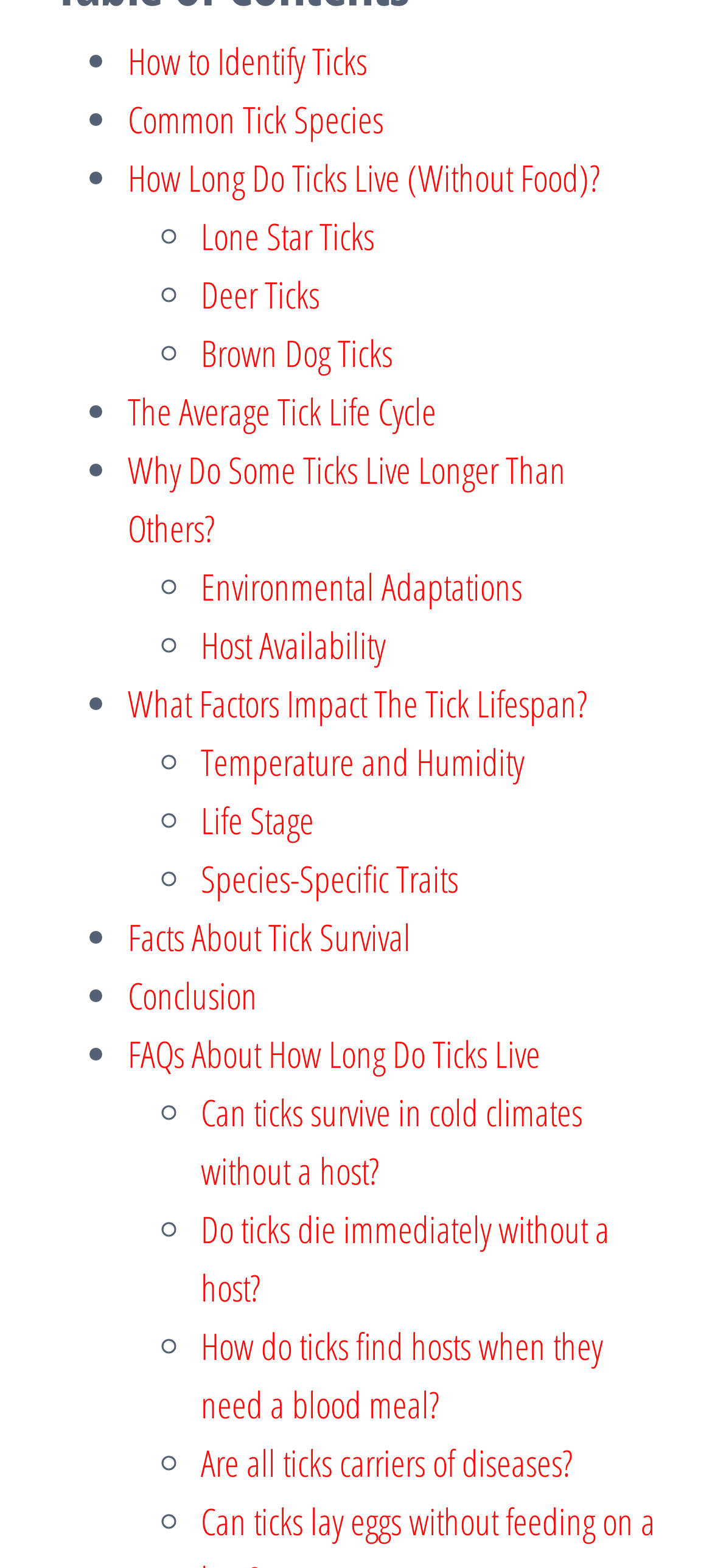Identify the bounding box of the UI element described as follows: "Host Availability". Provide the coordinates as four float numbers in the range of 0 to 1 [left, top, right, bottom].

[0.282, 0.396, 0.541, 0.428]